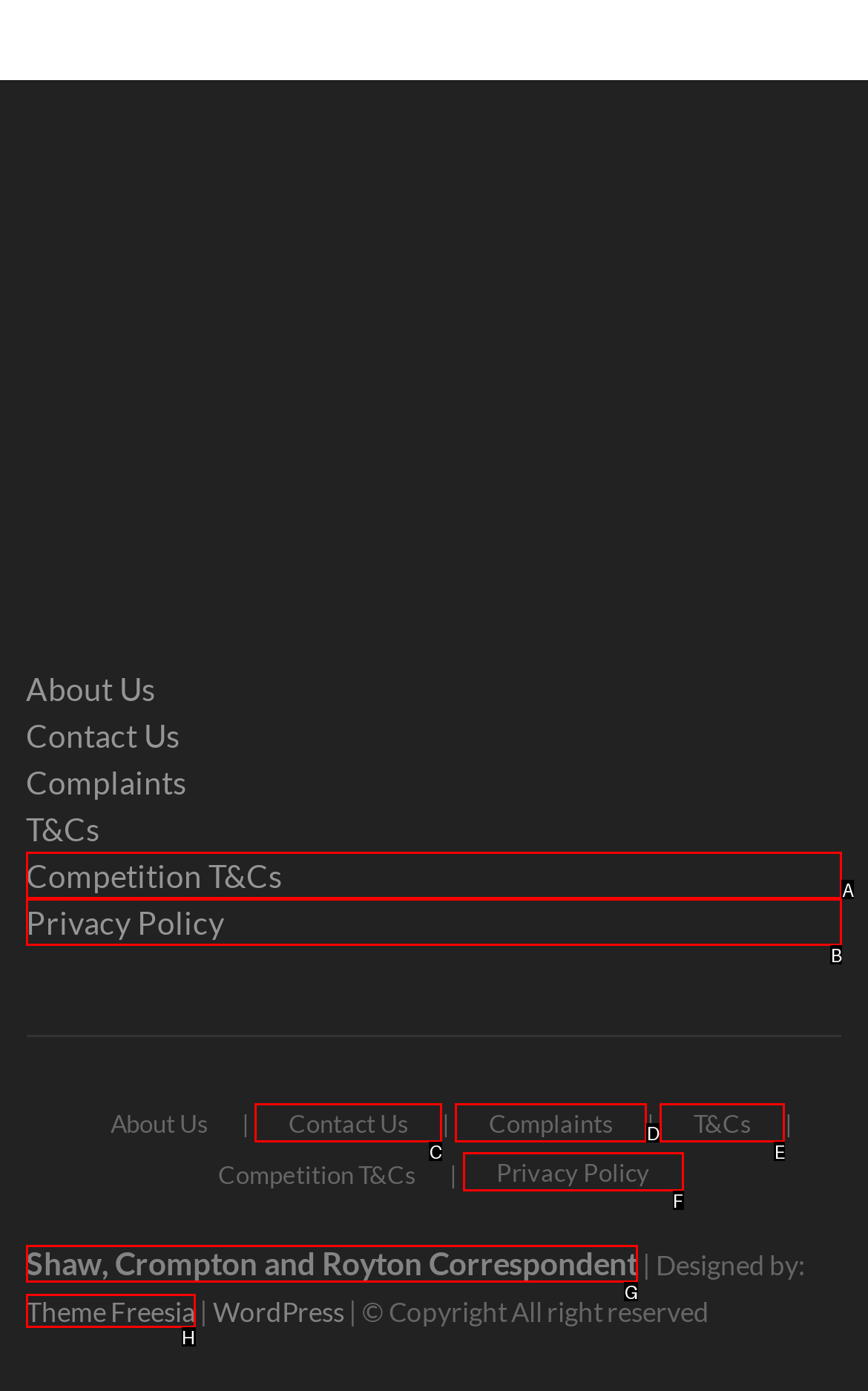Given the instruction: view Shaw, Crompton and Royton Correspondent page, which HTML element should you click on?
Answer with the letter that corresponds to the correct option from the choices available.

G